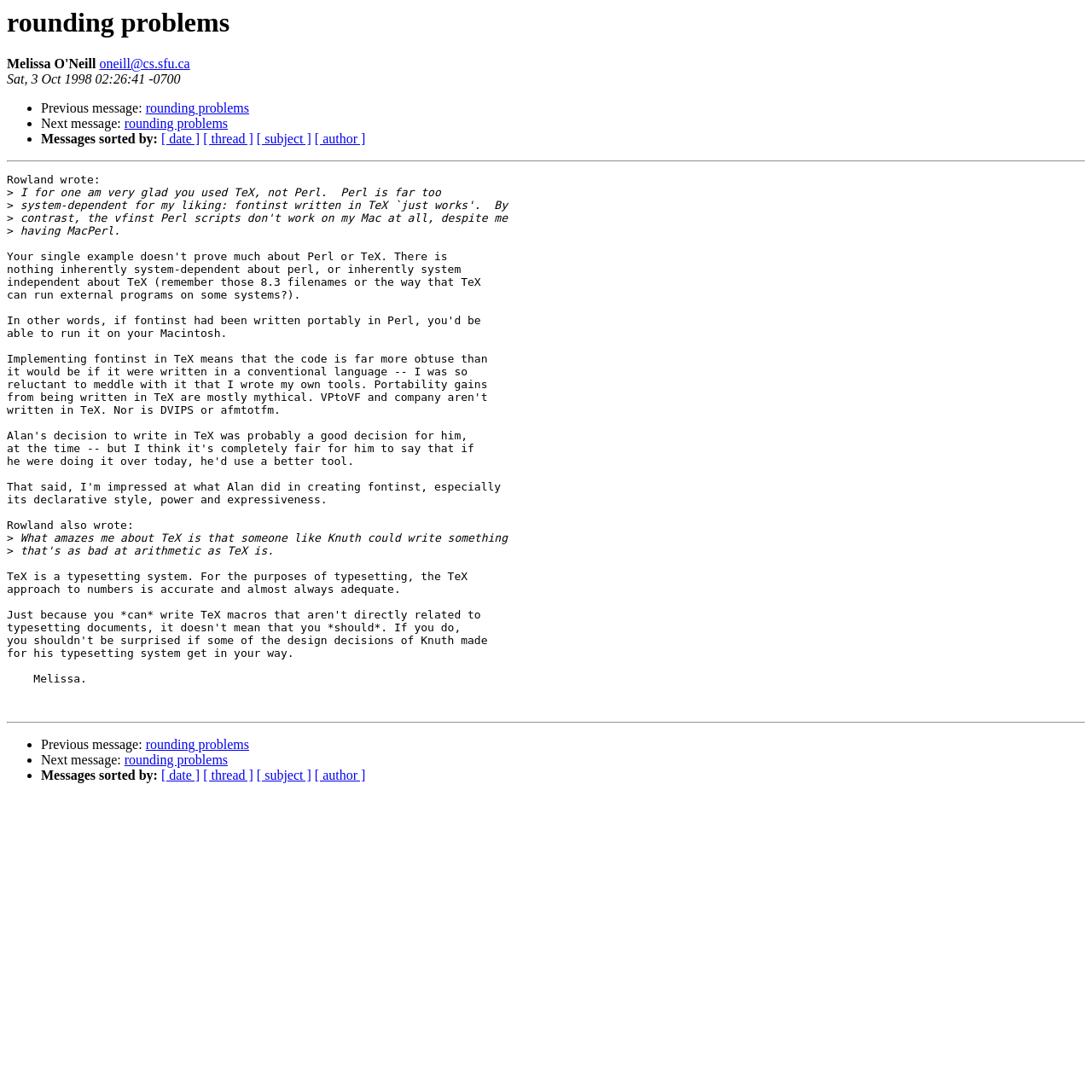What are the options to sort messages by?
Provide an in-depth and detailed explanation in response to the question.

I found the options to sort messages by by looking at the links '[ date ]', '[ thread ]', '[ subject ]', and '[ author ]' which are located at the bottom of the webpage.